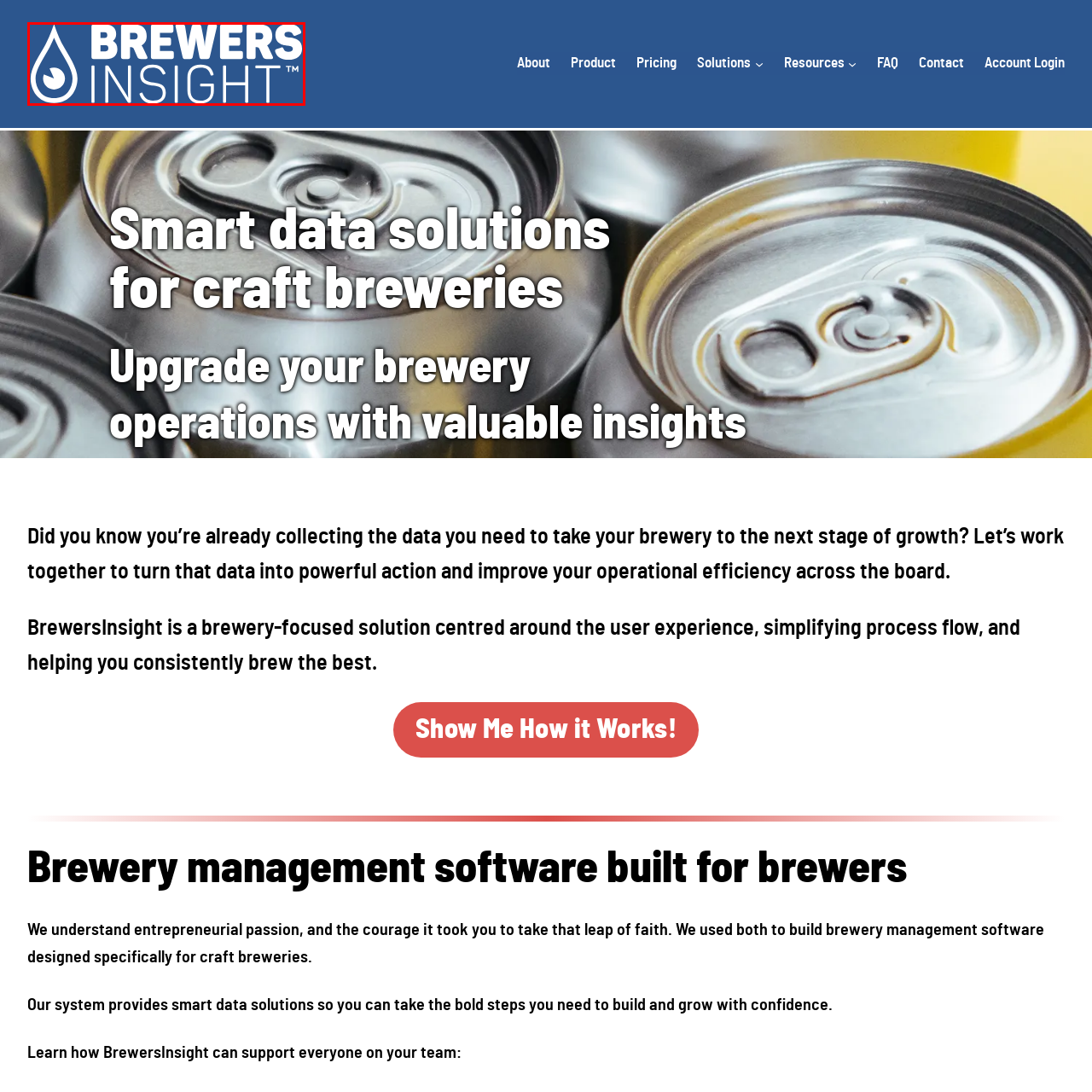Inspect the image contained by the red bounding box and answer the question with a single word or phrase:
What is the emphasis of the platform's focus?

Operational efficiency and user experience